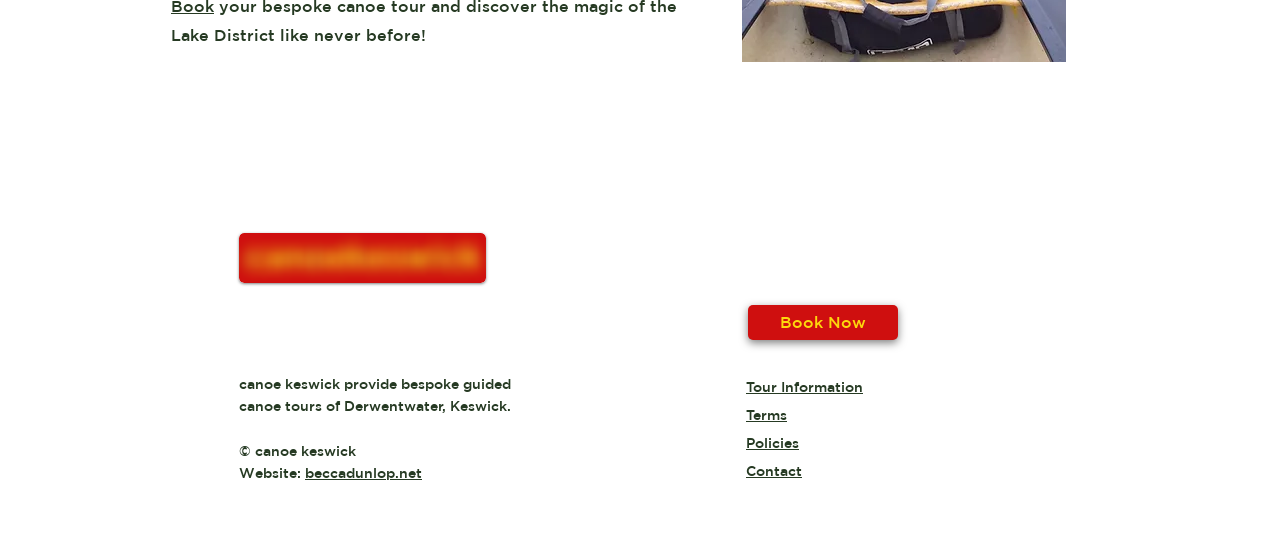What is the purpose of the website?
Based on the image, please offer an in-depth response to the question.

The purpose of the website is to book canoe tours, which is evident from the presence of 'Book Now' links and the text 'canoe keswick provide bespoke guided canoe tours of Derwentwater, Keswick.'